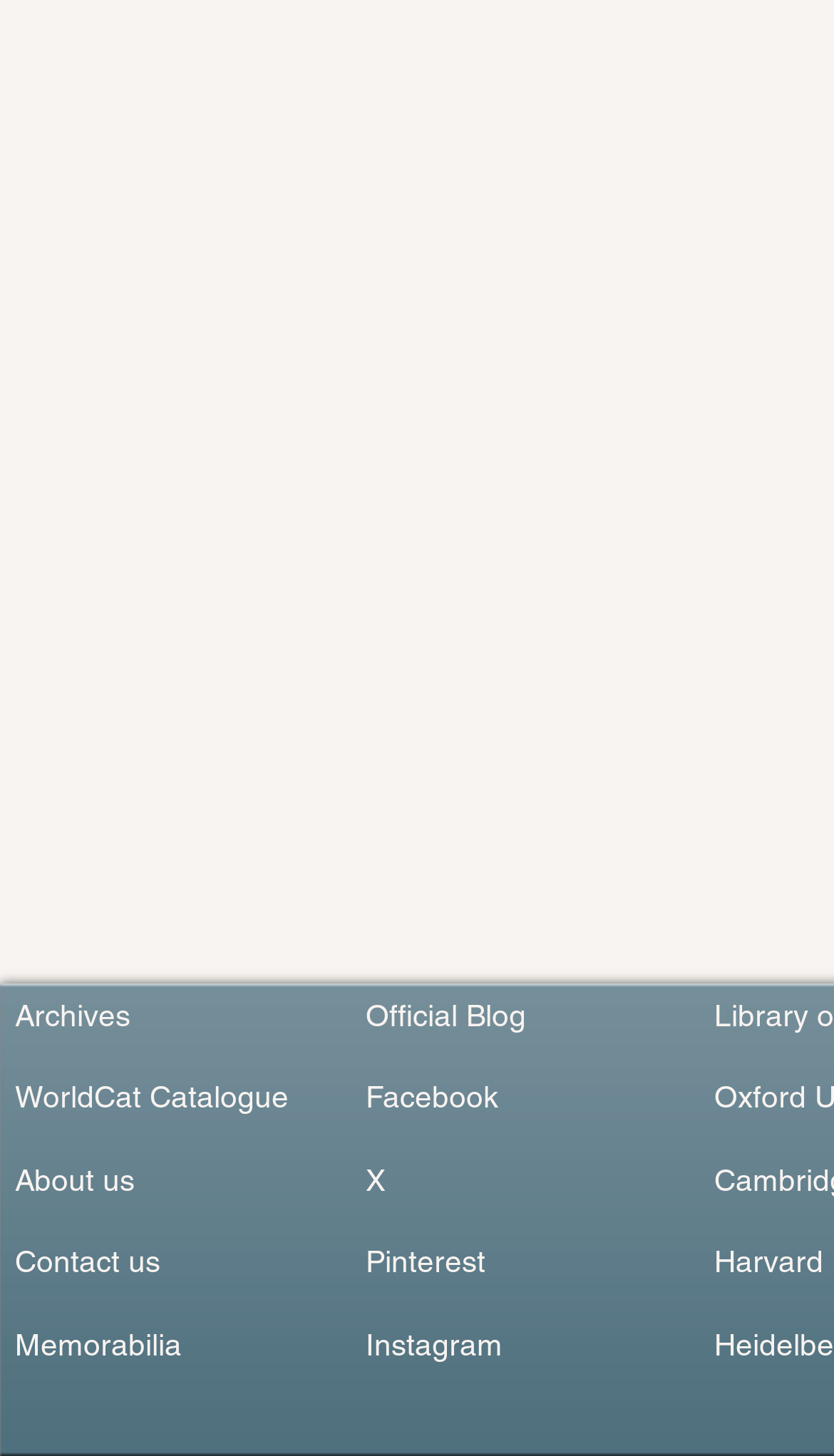Please answer the following question using a single word or phrase: 
What is the last link on the left side?

Memorabilia